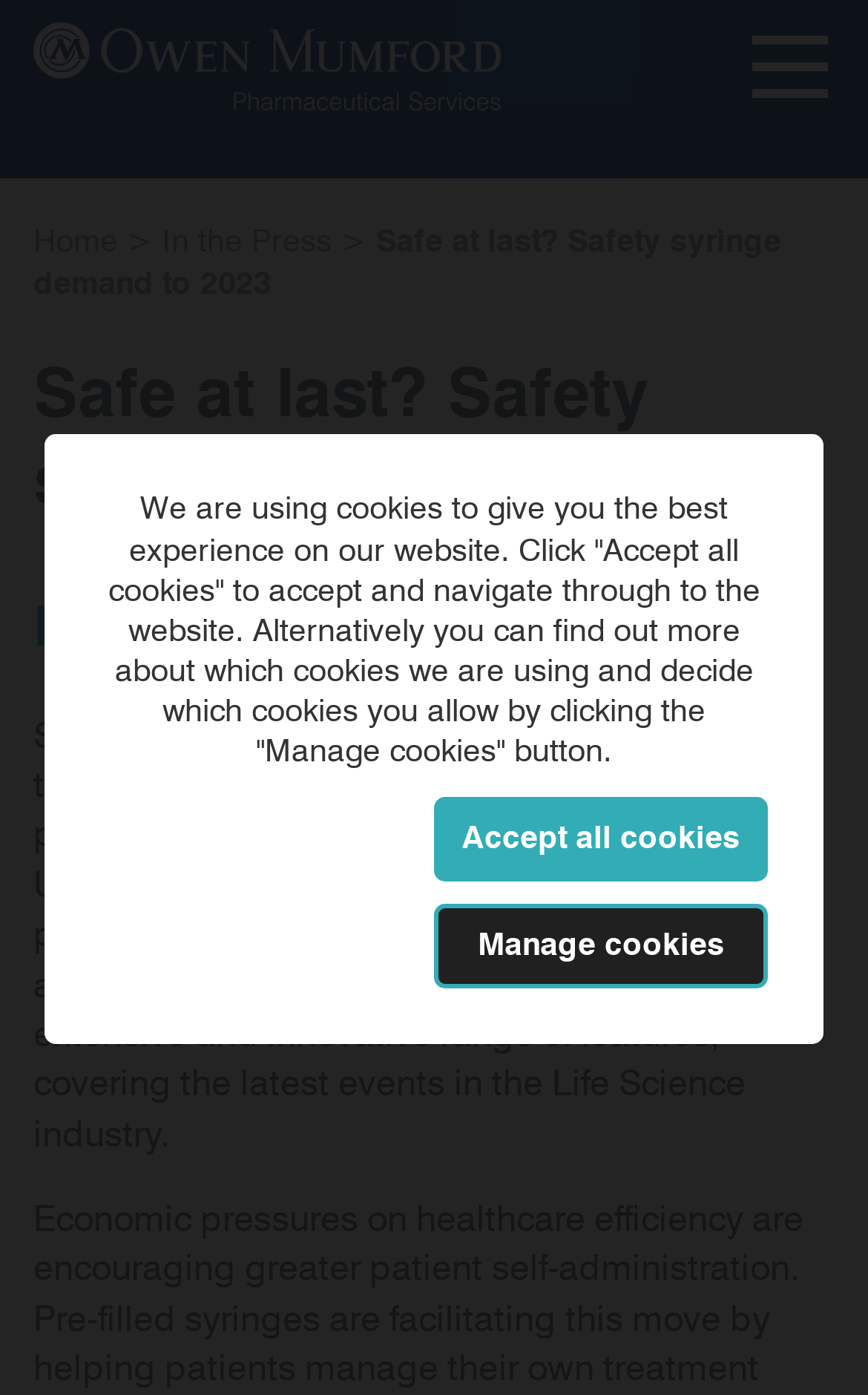Give a concise answer using one word or a phrase to the following question:
How many buttons are there in the cookie notification?

2